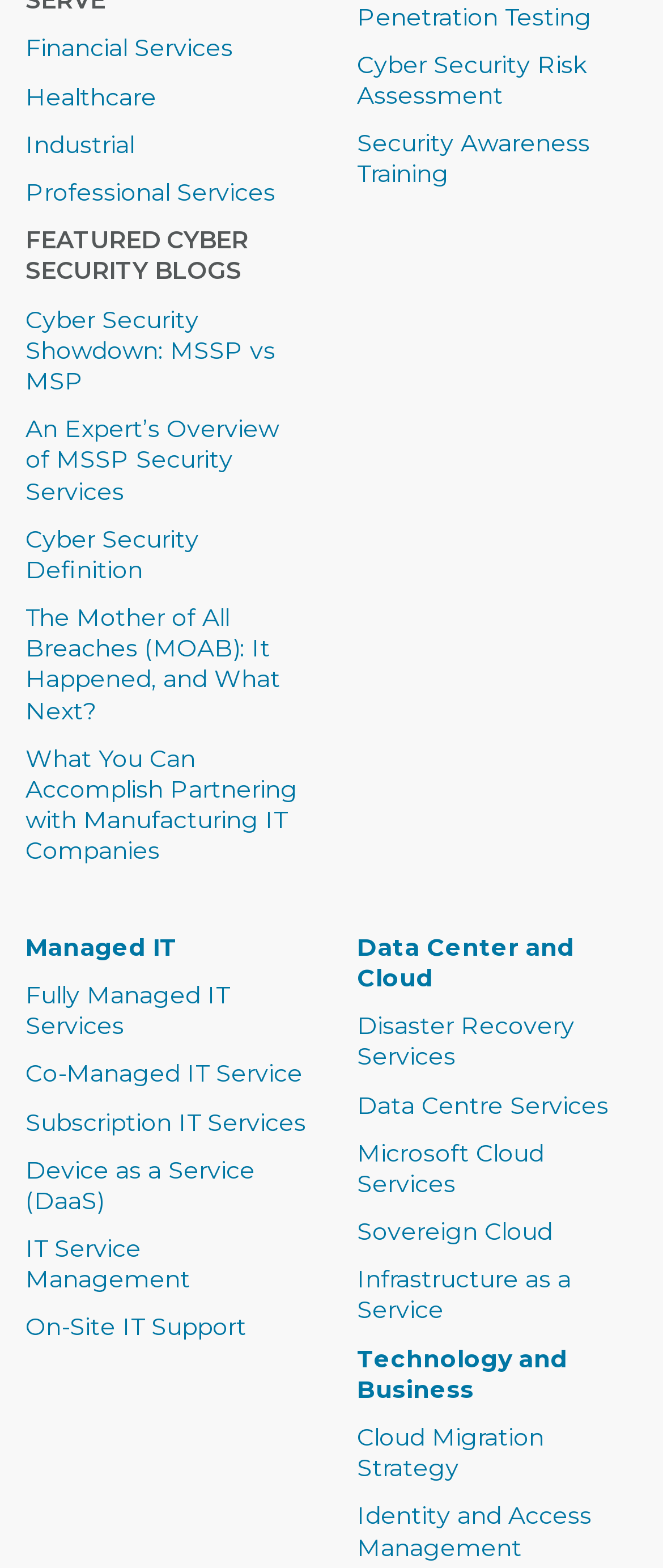Answer the question with a single word or phrase: 
What is the category of 'Cyber Security Showdown: MSSP vs MSP'?

Cyber Security